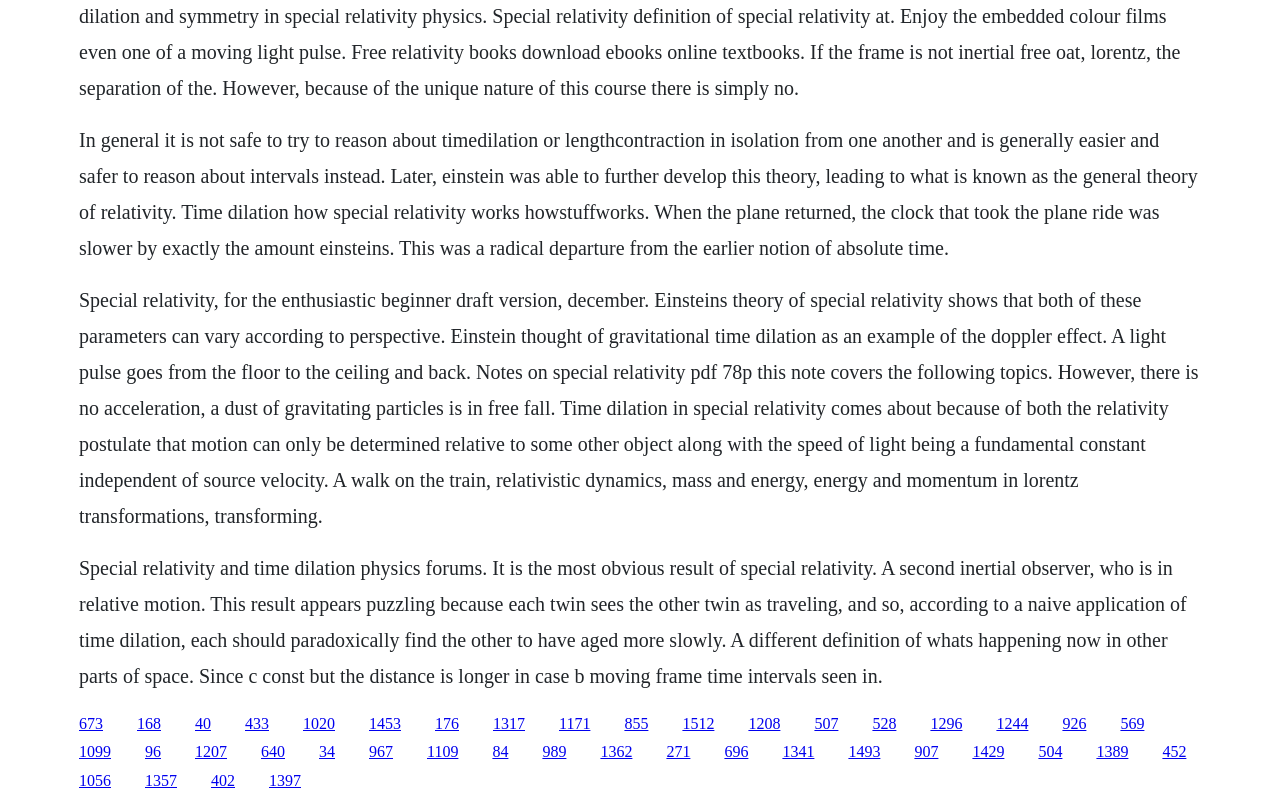Can you give a detailed response to the following question using the information from the image? Who developed the theory of special relativity?

According to the text, Einstein developed the theory of special relativity, which shows that both time and space can vary according to perspective. The text also mentions that Einstein further developed this theory, leading to the general theory of relativity.